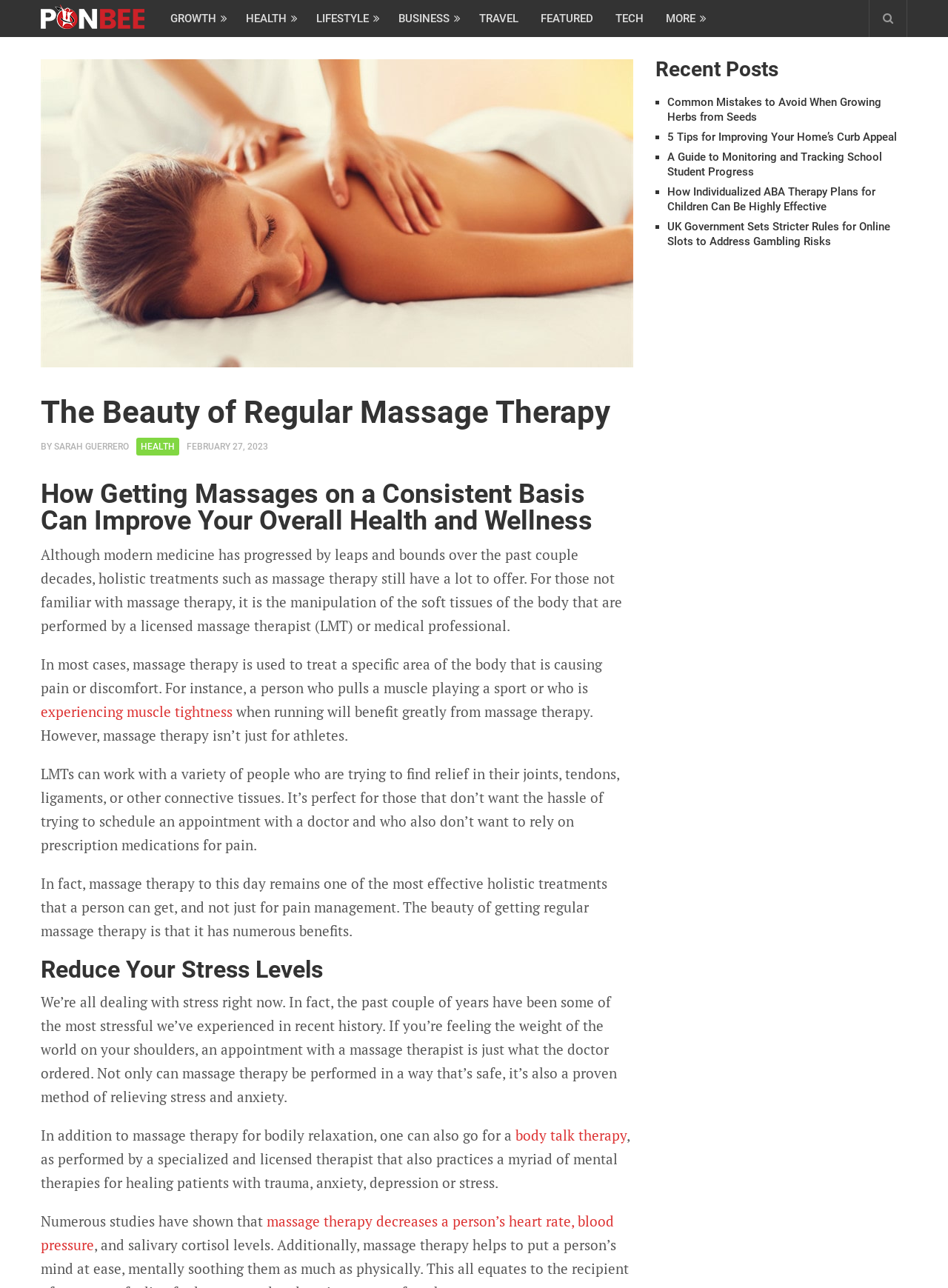Utilize the details in the image to thoroughly answer the following question: What is the main topic of this article?

The article discusses the benefits of getting regular massage therapy, including reducing stress levels and improving overall health and wellness.